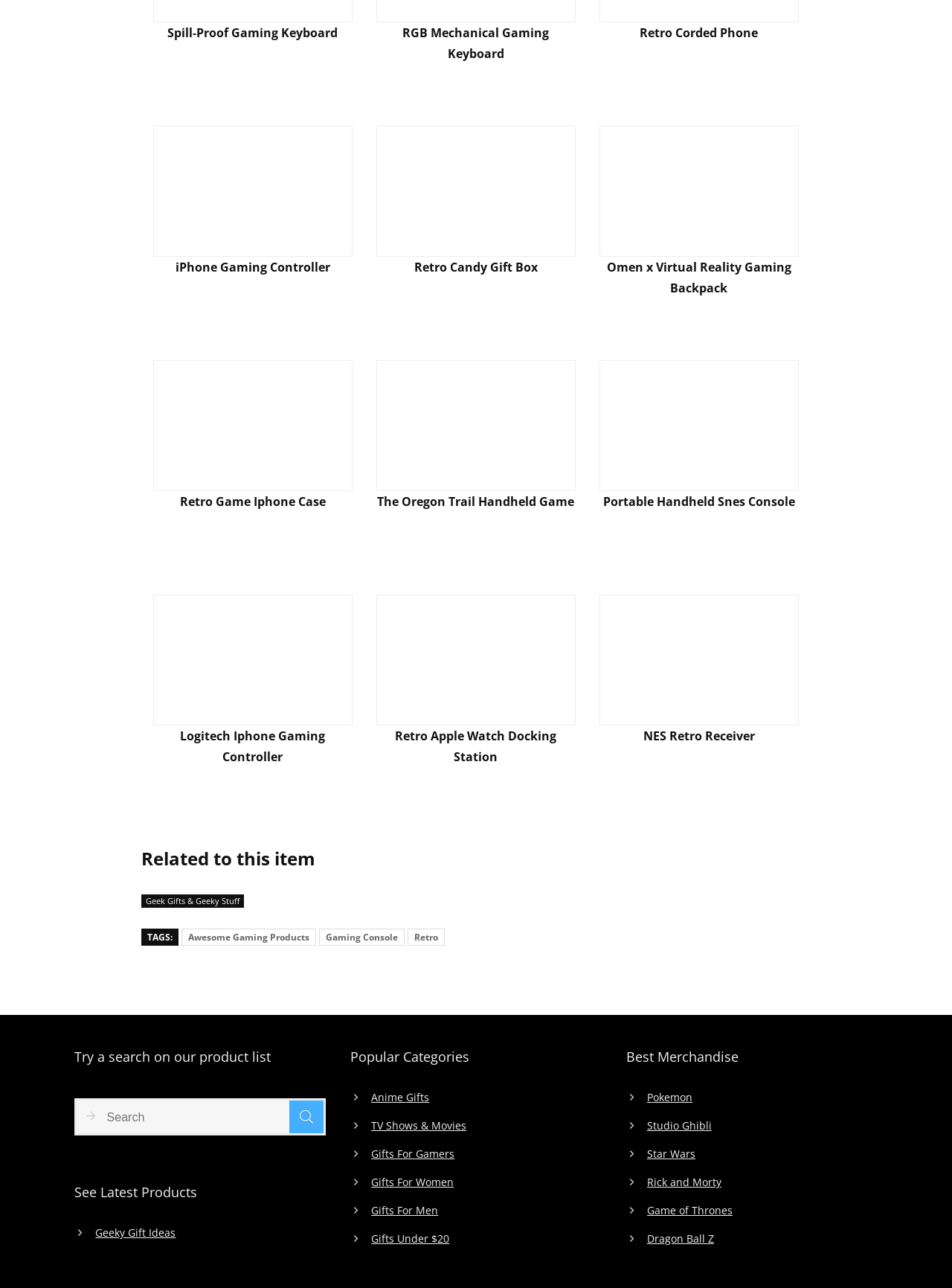What type of products are featured on this webpage?
Using the image, provide a detailed and thorough answer to the question.

Based on the headings and links on the webpage, it appears to feature various gaming and geeky products, including gaming keyboards, retro gaming consoles, and geeky gift ideas.